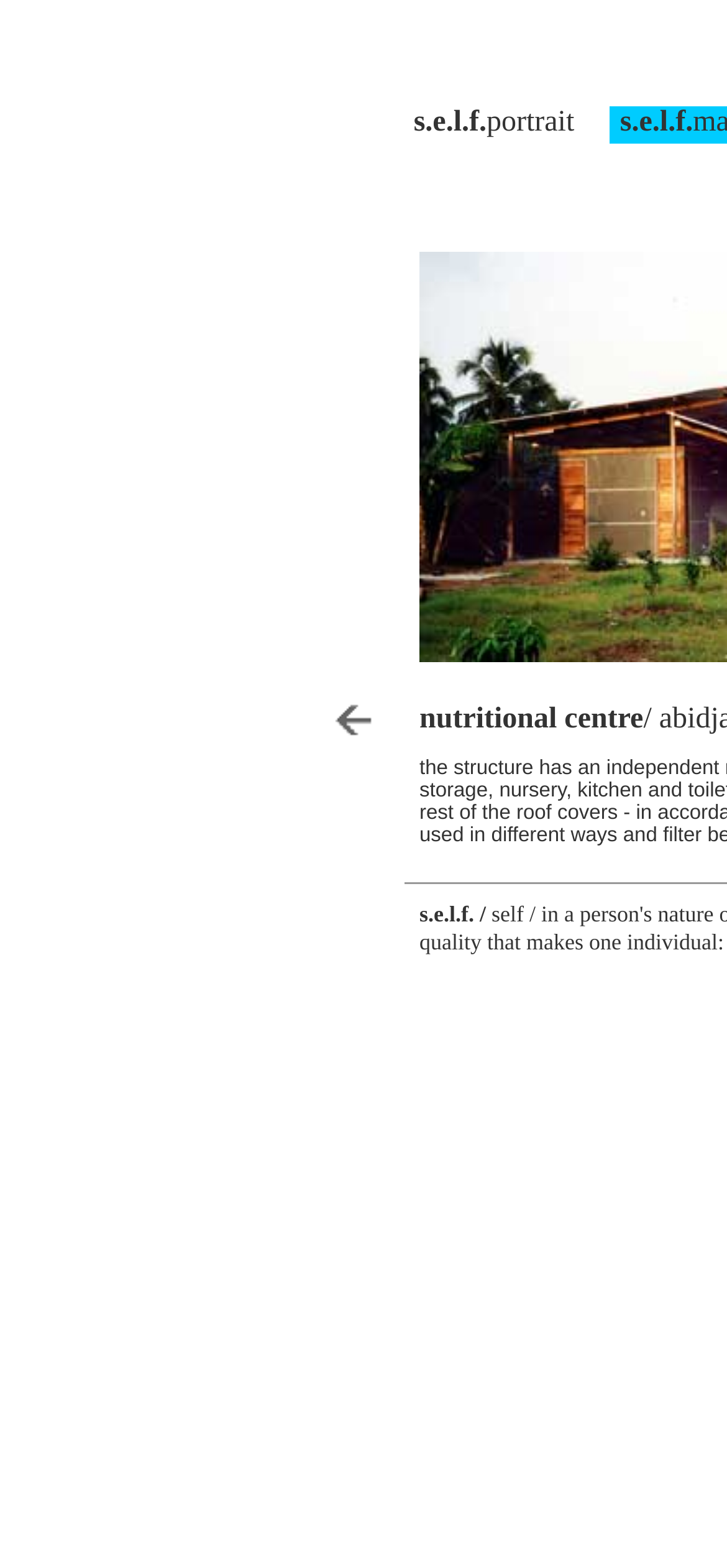Analyze the image and answer the question with as much detail as possible: 
What is the name of the architecture office?

The name of the architecture office can be found in the root element of the webpage, which is 'self officina di architettura - roma'. This suggests that the webpage is related to an architecture office with this name.